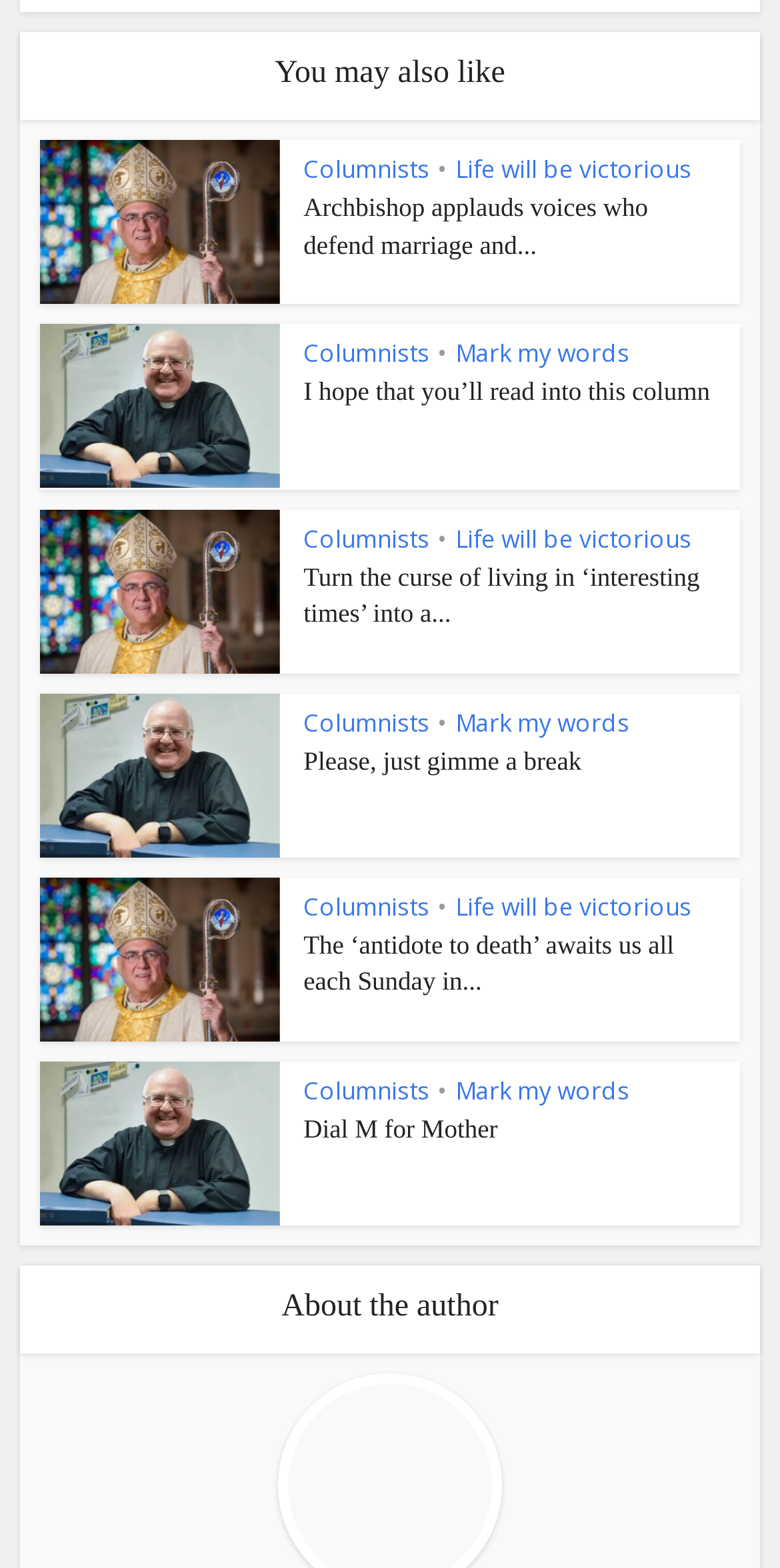Can you show the bounding box coordinates of the region to click on to complete the task described in the instruction: "Read 'Archbishop applauds voices who defend marriage and…'"?

[0.389, 0.123, 0.831, 0.165]